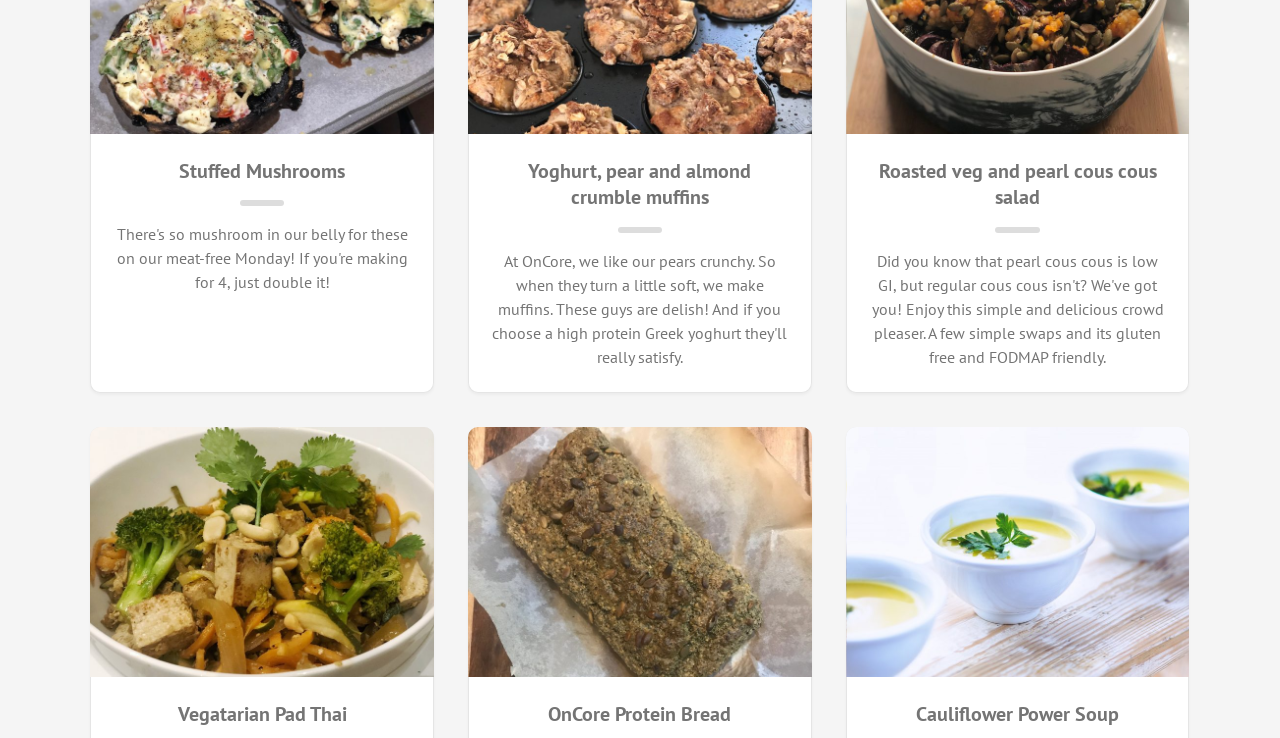Give a concise answer using only one word or phrase for this question:
How many columns of recipes are there?

2